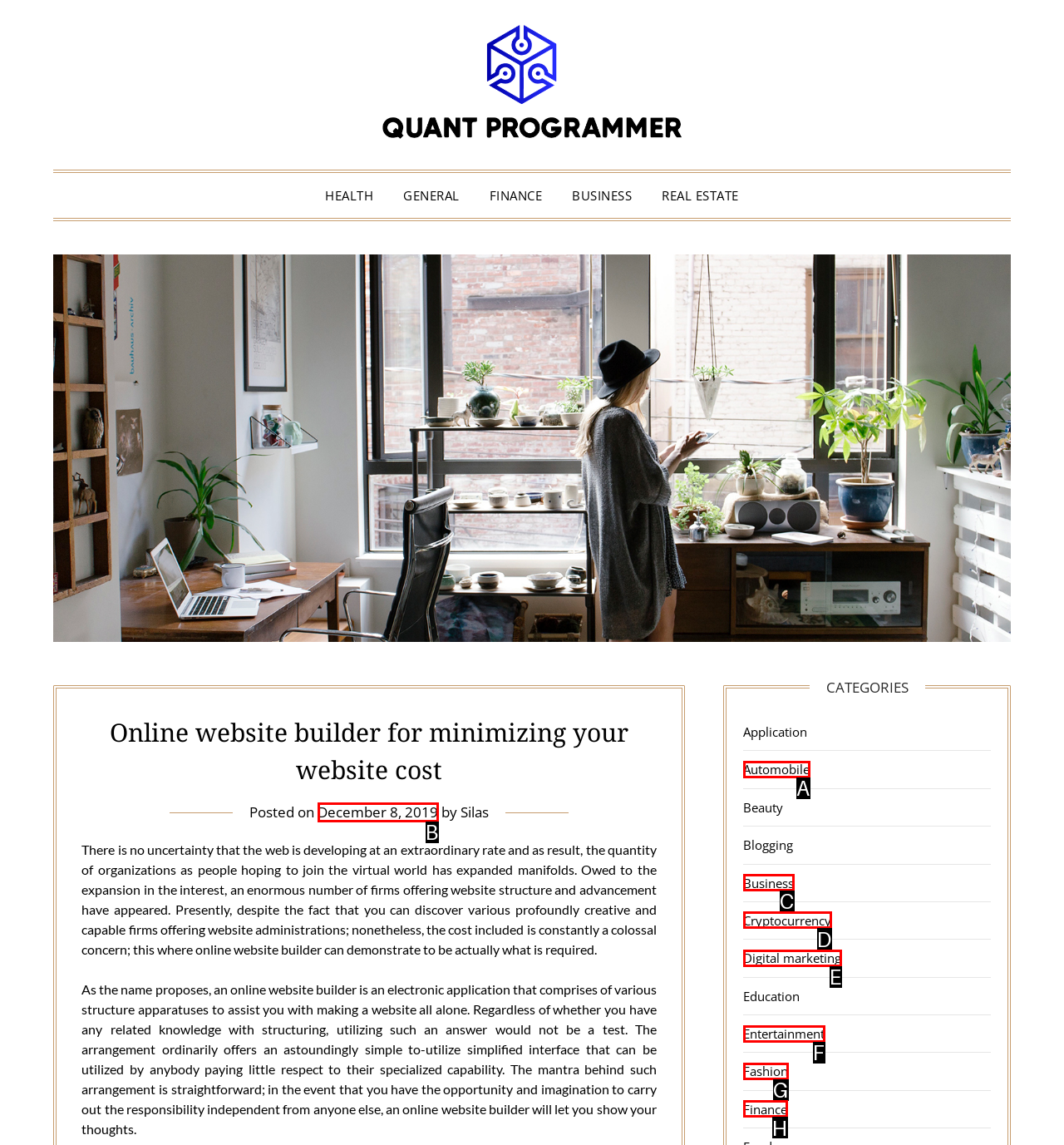Select the appropriate option that fits: Digital marketing
Reply with the letter of the correct choice.

E